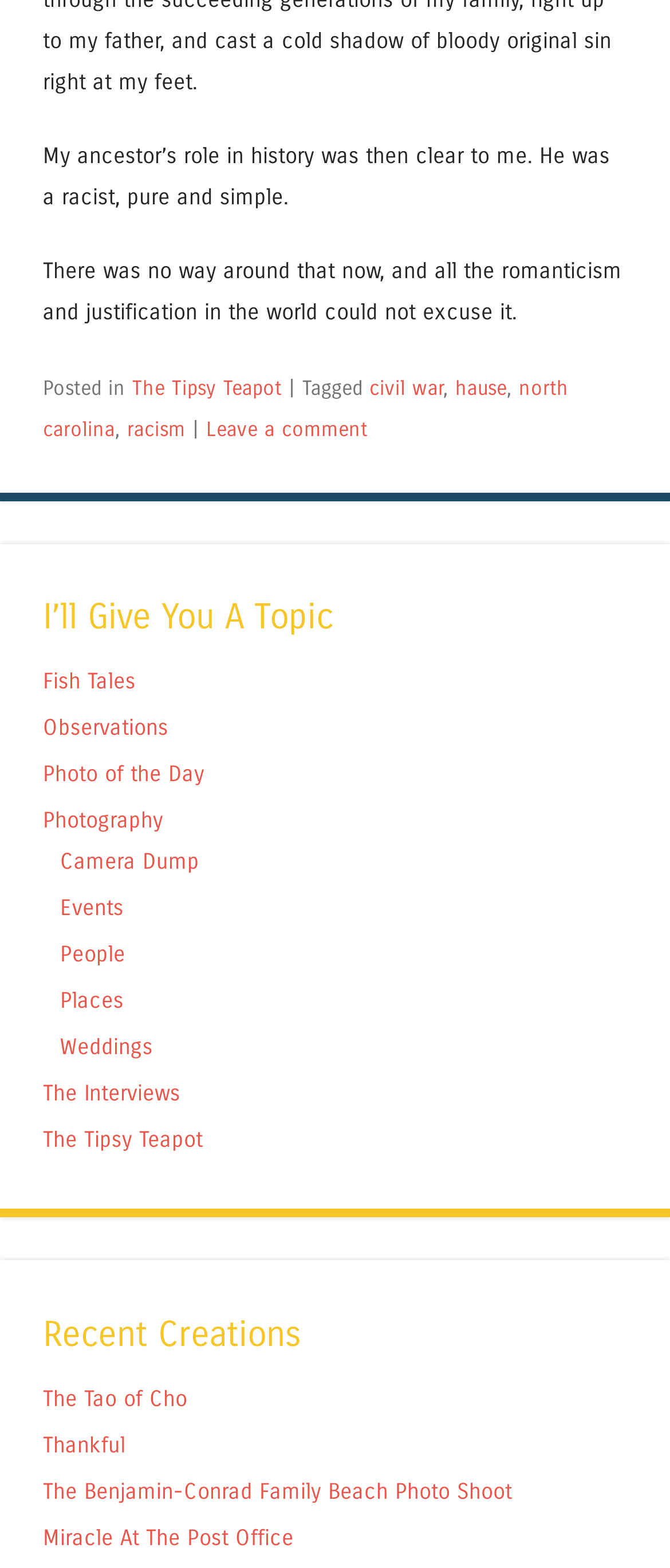Calculate the bounding box coordinates for the UI element based on the following description: "The Tao of Cho". Ensure the coordinates are four float numbers between 0 and 1, i.e., [left, top, right, bottom].

[0.064, 0.884, 0.279, 0.9]